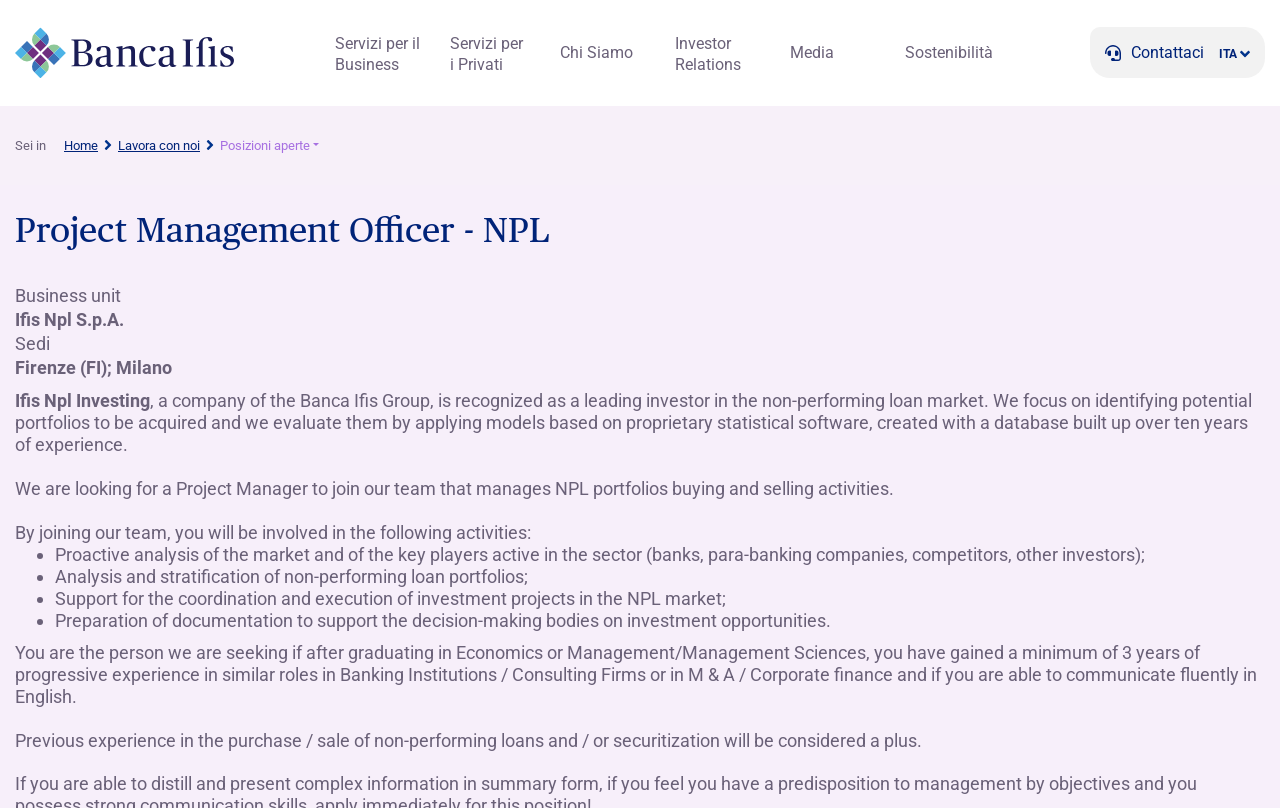Respond to the following question using a concise word or phrase: 
What language is required for the job?

English